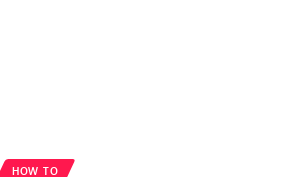What is the purpose of the 'You Might Also Like' section?
Identify the answer in the screenshot and reply with a single word or phrase.

to invite users to explore further